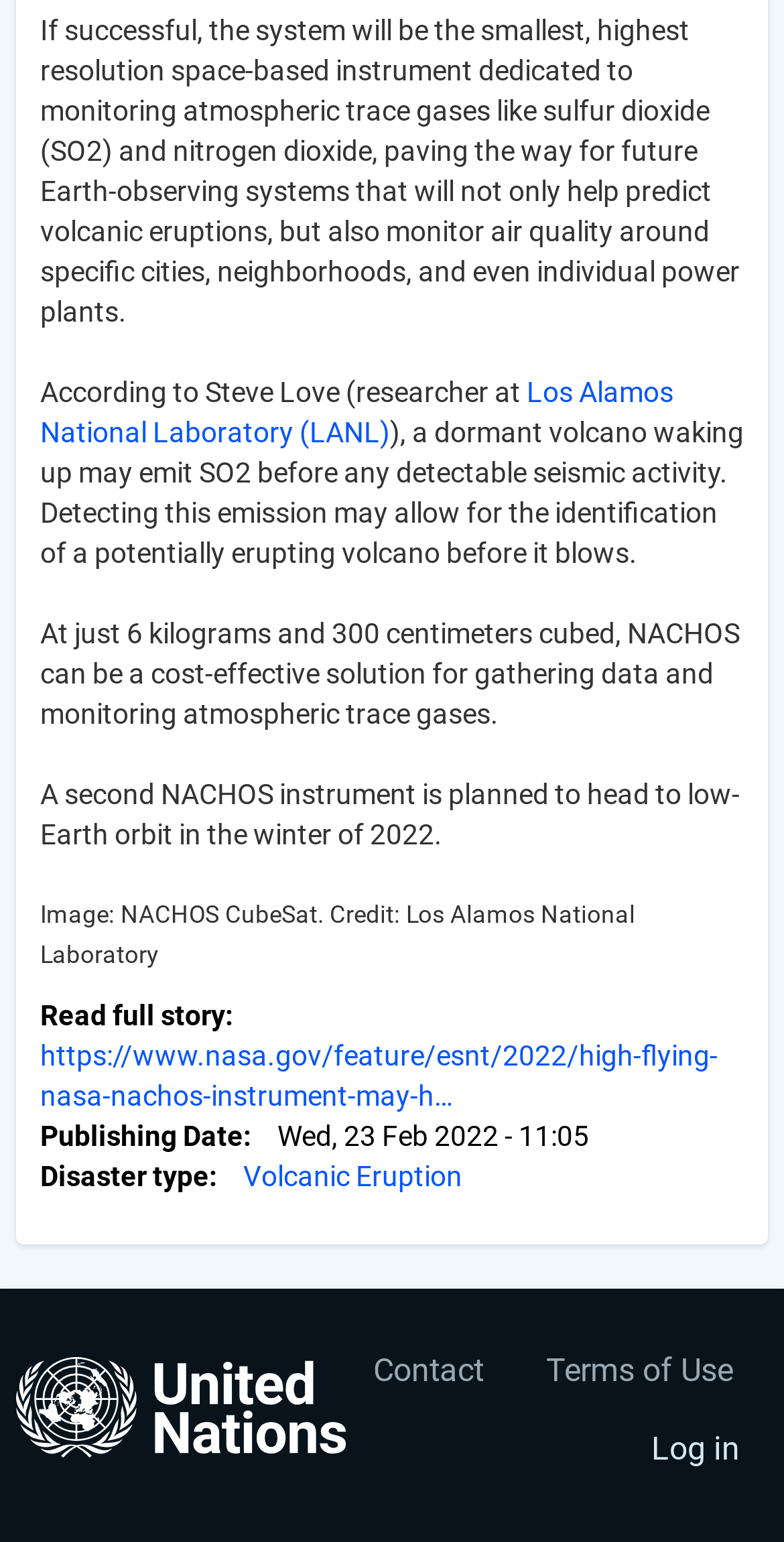Bounding box coordinates are to be given in the format (top-left x, top-left y, bottom-right x, bottom-right y). All values must be floating point numbers between 0 and 1. Provide the bounding box coordinate for the UI element described as: Contact Terms of Use

[0.44, 0.867, 0.971, 0.918]